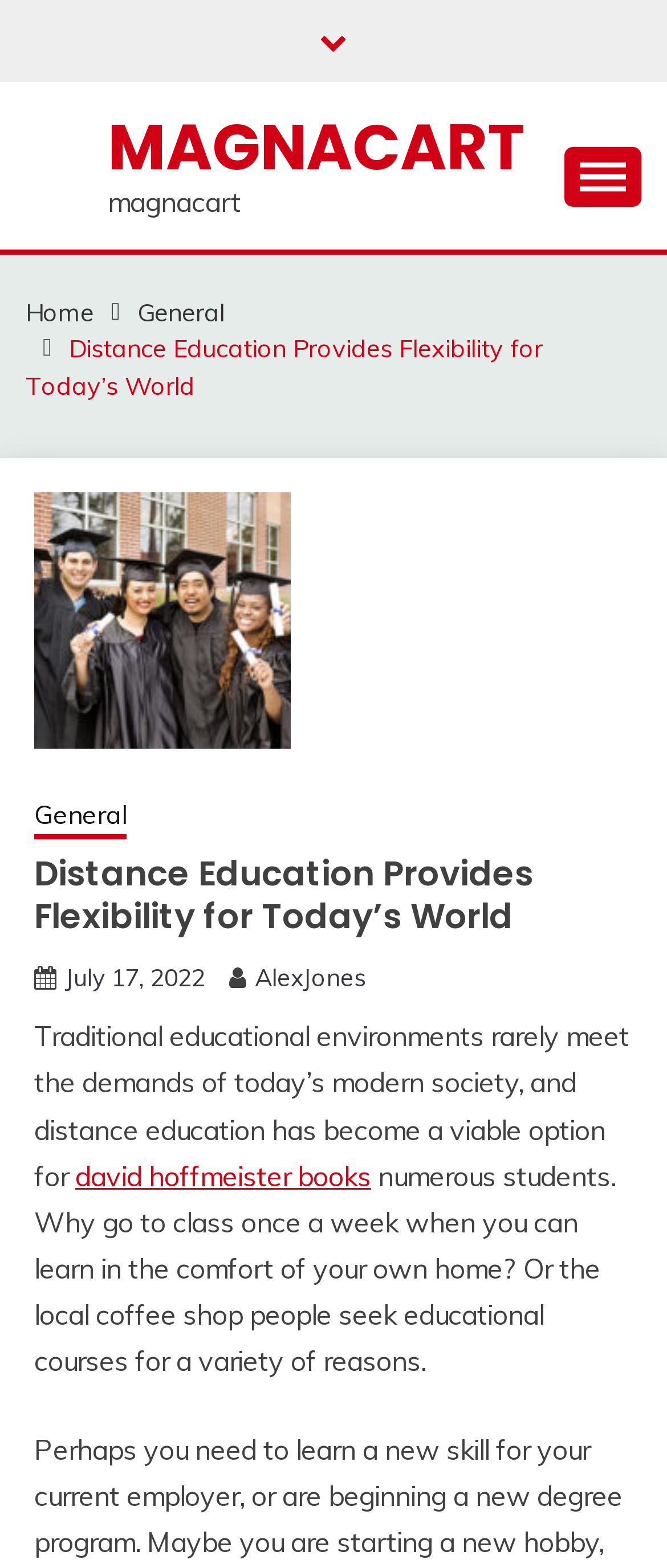Could you determine the bounding box coordinates of the clickable element to complete the instruction: "Go to the discussion page"? Provide the coordinates as four float numbers between 0 and 1, i.e., [left, top, right, bottom].

None